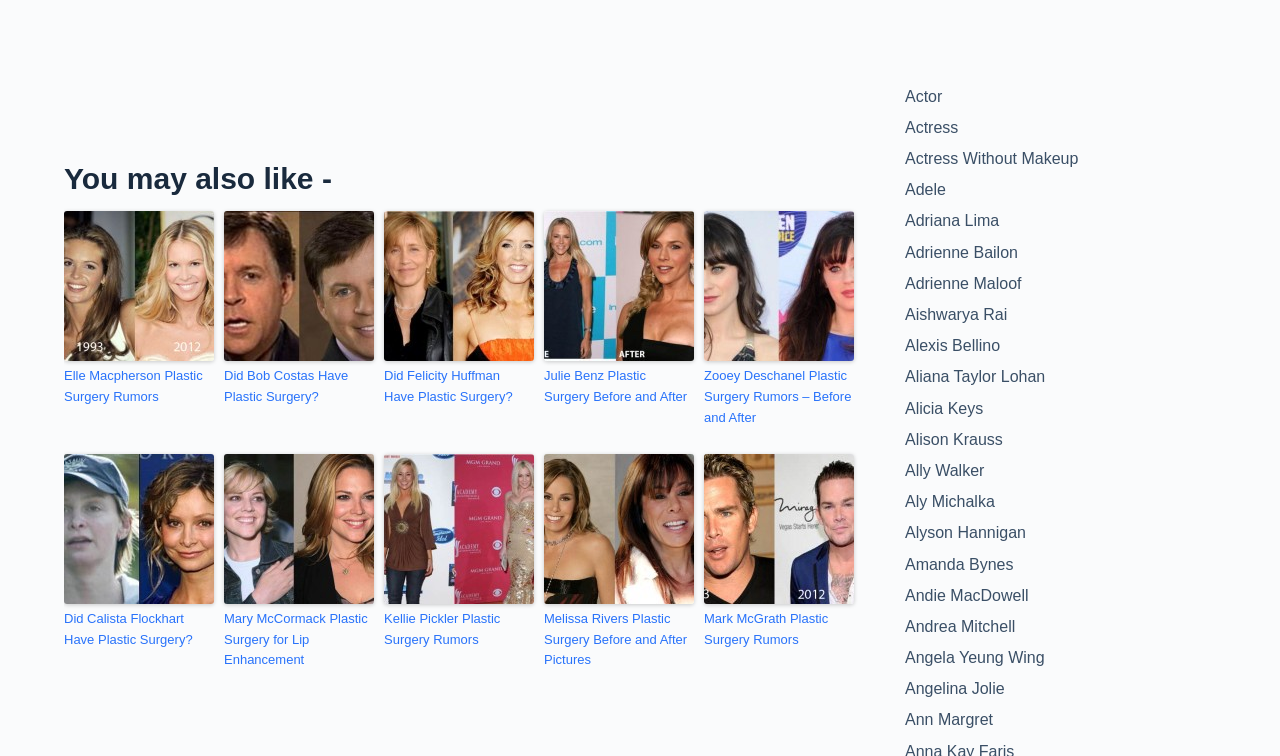What type of images are used on this webpage?
Based on the image, give a one-word or short phrase answer.

Thumbnail images